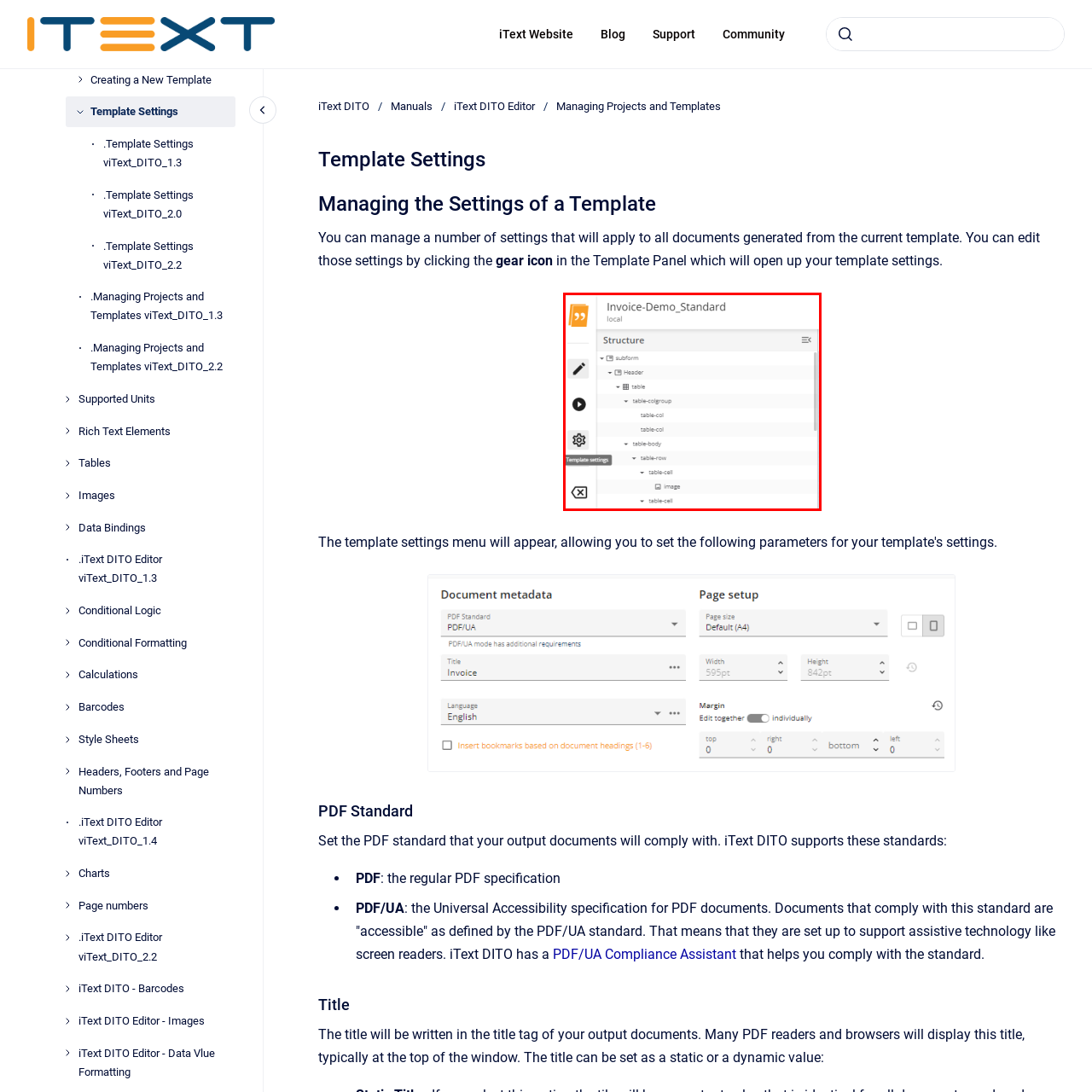What icon represents the 'Template Settings' option?
Examine the content inside the red bounding box and give a comprehensive answer to the question.

The 'Template Settings' option is represented by a gear icon, which is a common symbol used to indicate settings or configuration options in digital interfaces.